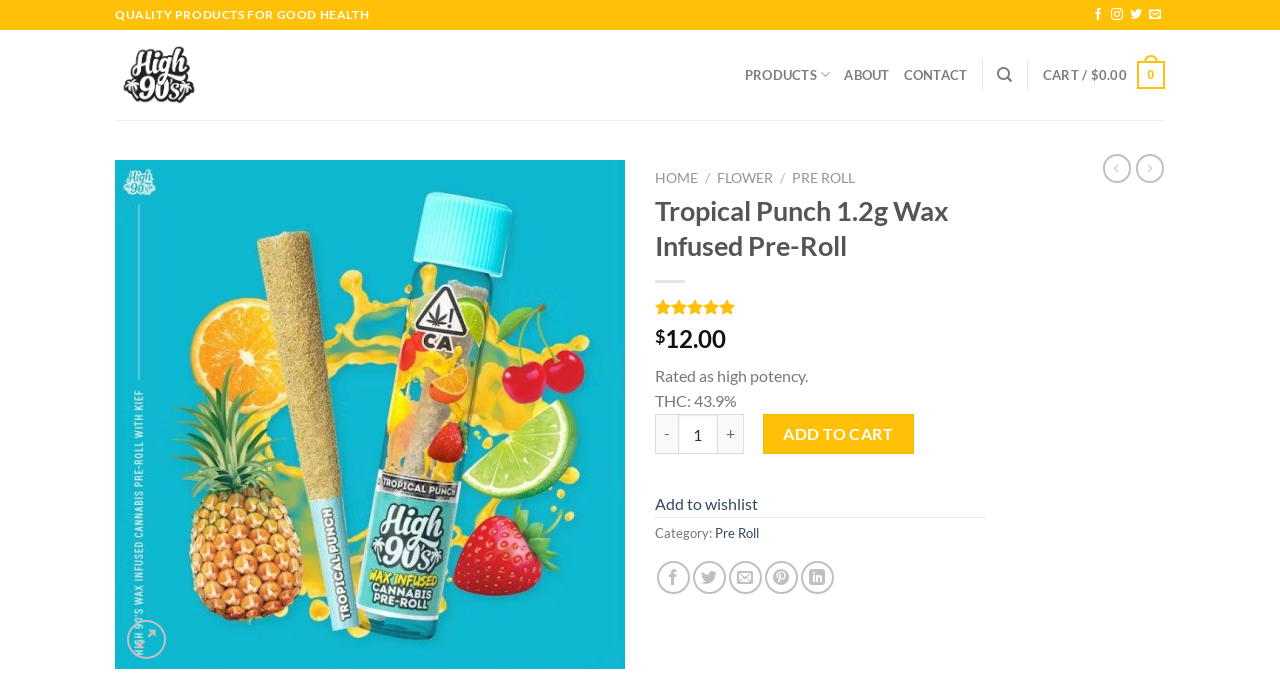What is the rating of the product?
Examine the image and give a concise answer in one word or a short phrase.

5.00 out of 5